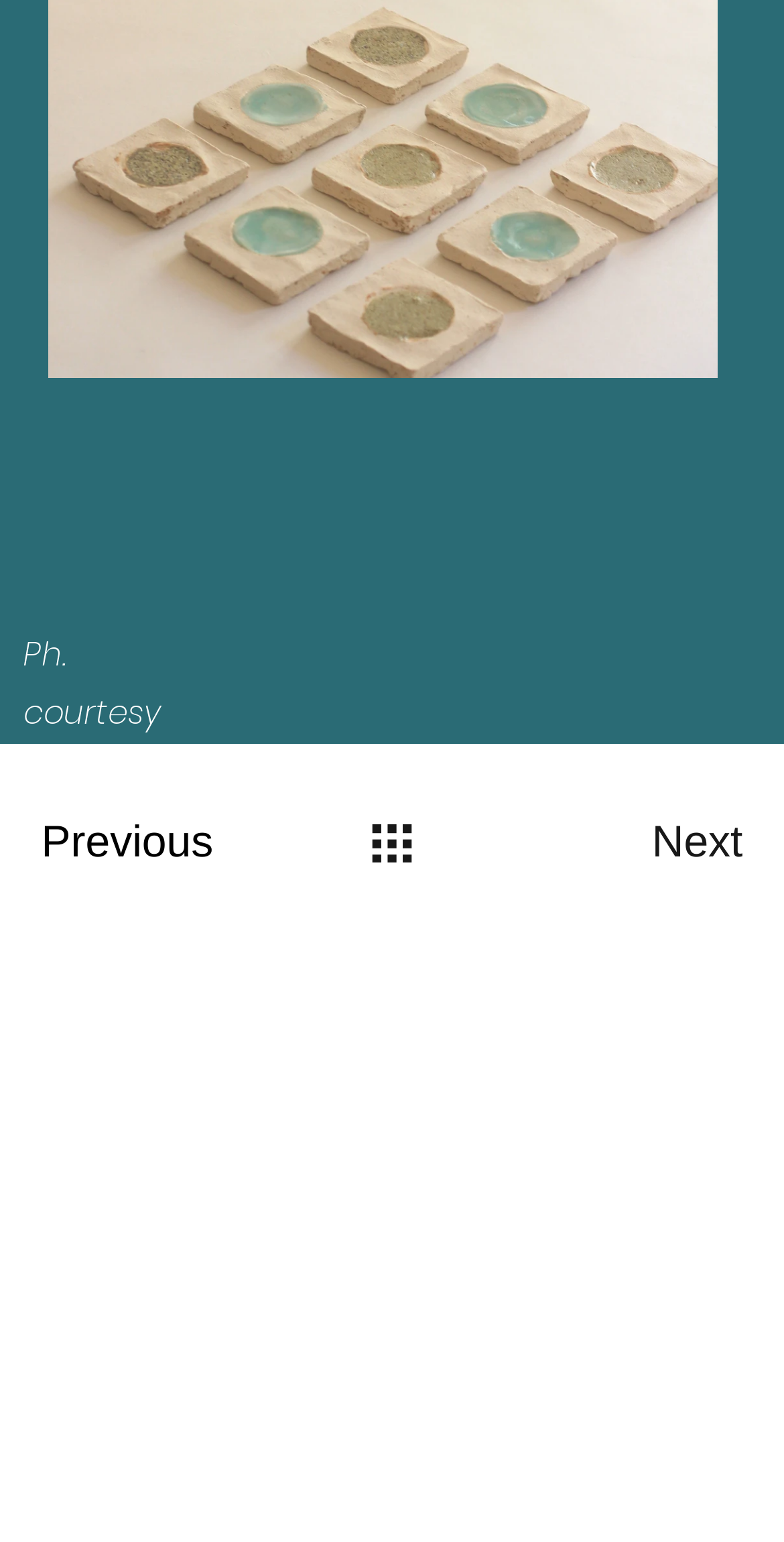Provide the bounding box coordinates of the area you need to click to execute the following instruction: "Contact via email".

[0.067, 0.803, 0.488, 0.831]